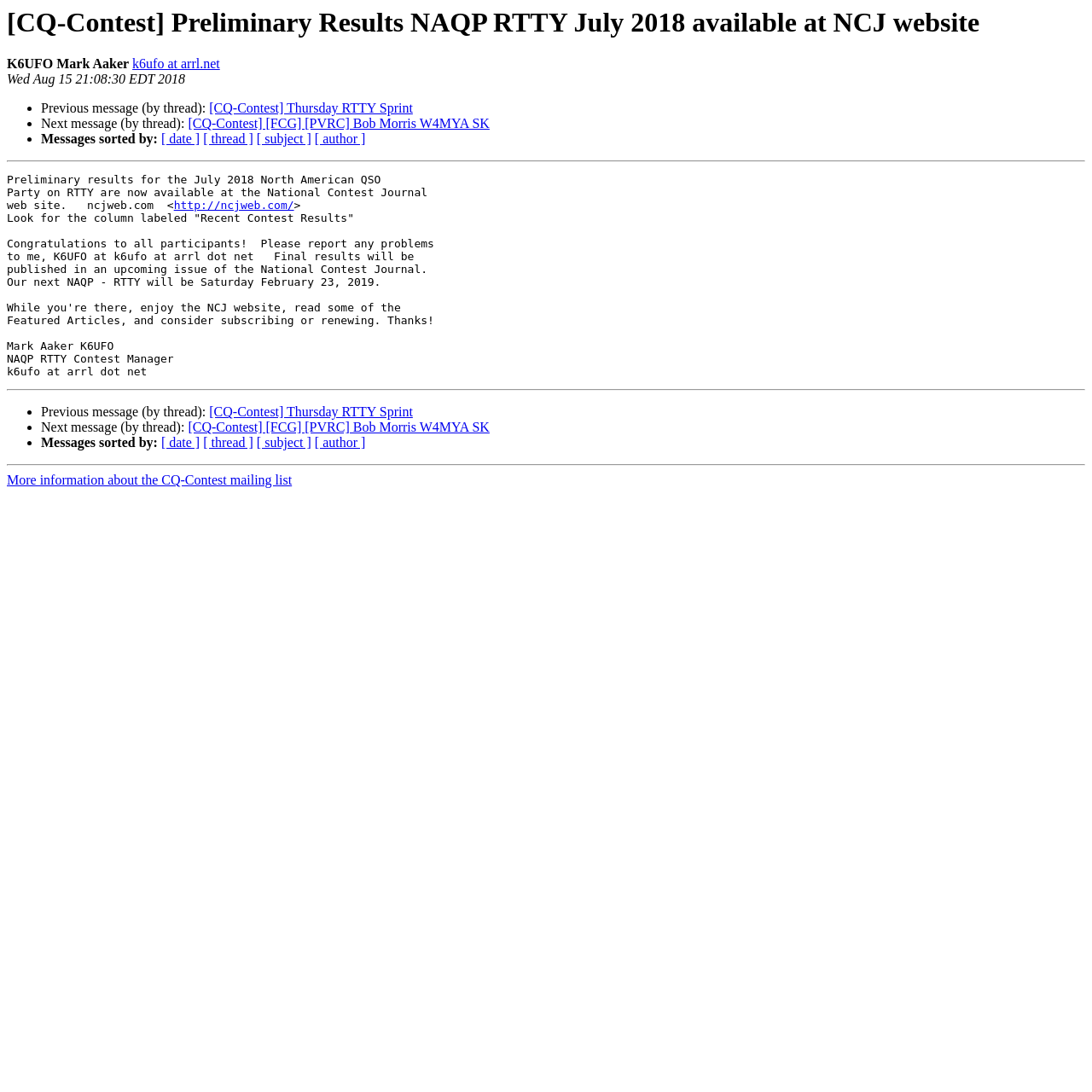What is the email address of the NAQP RTTY Contest Manager?
Kindly offer a detailed explanation using the data available in the image.

The email address of the NAQP RTTY Contest Manager is k6ufo at arrl dot net, which is mentioned in the text as a contact method.